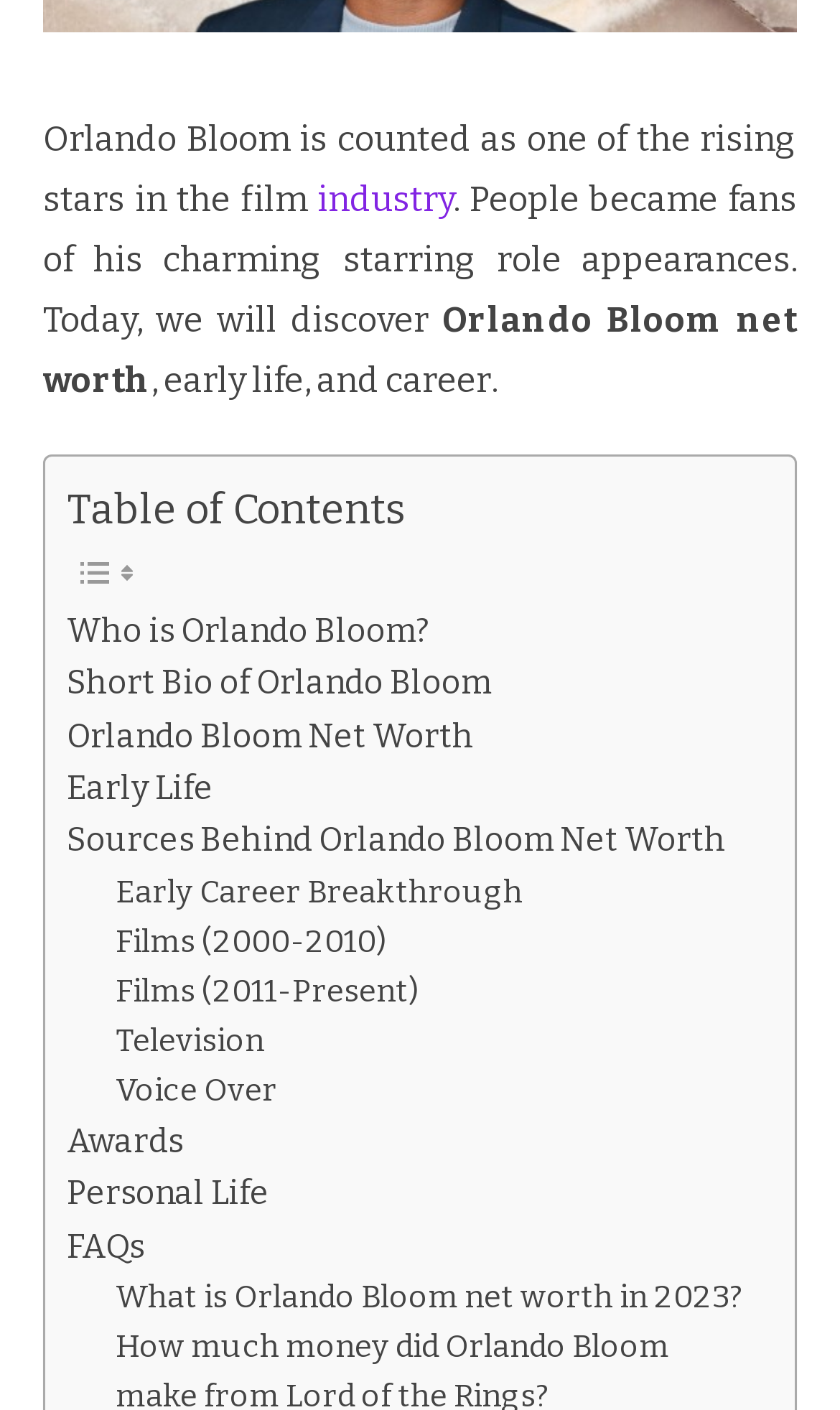Please provide the bounding box coordinates in the format (top-left x, top-left y, bottom-right x, bottom-right y). Remember, all values are floating point numbers between 0 and 1. What is the bounding box coordinate of the region described as: Television

[0.138, 0.721, 0.315, 0.756]